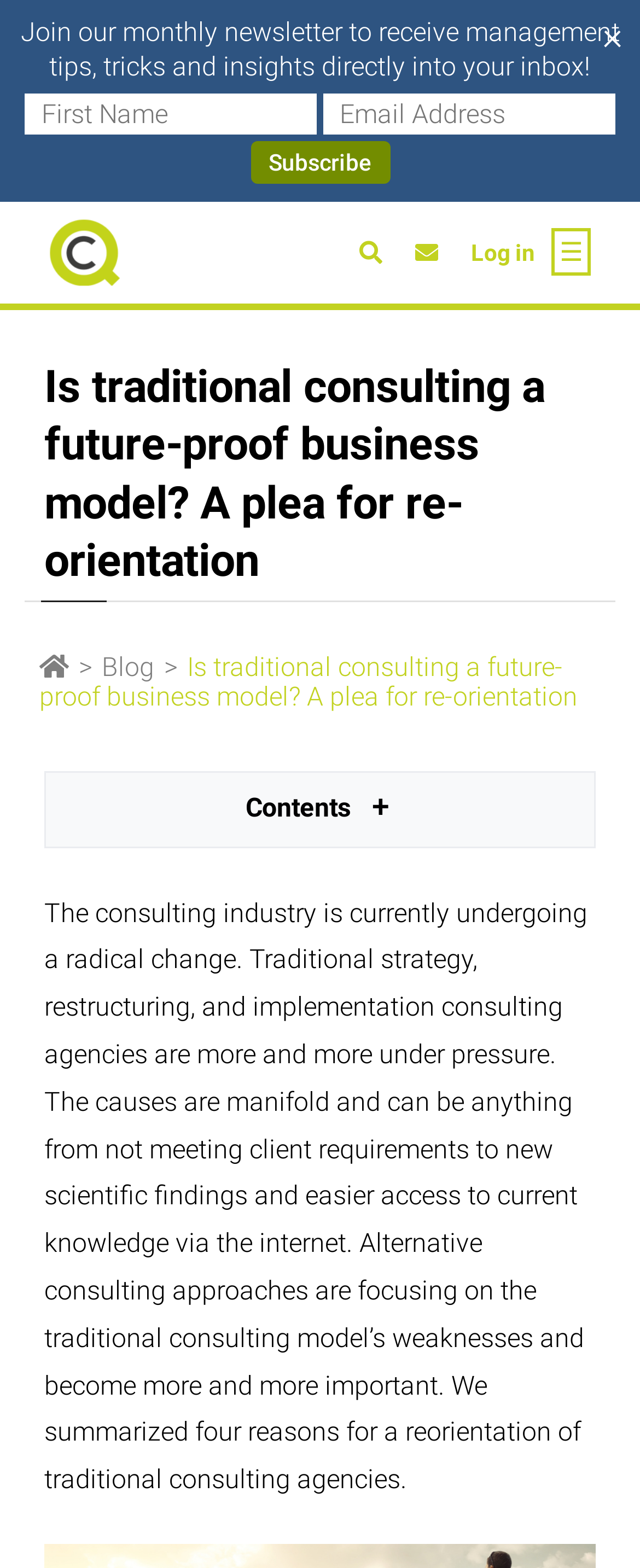Determine the bounding box coordinates of the region that needs to be clicked to achieve the task: "Read the blog".

[0.159, 0.415, 0.241, 0.435]